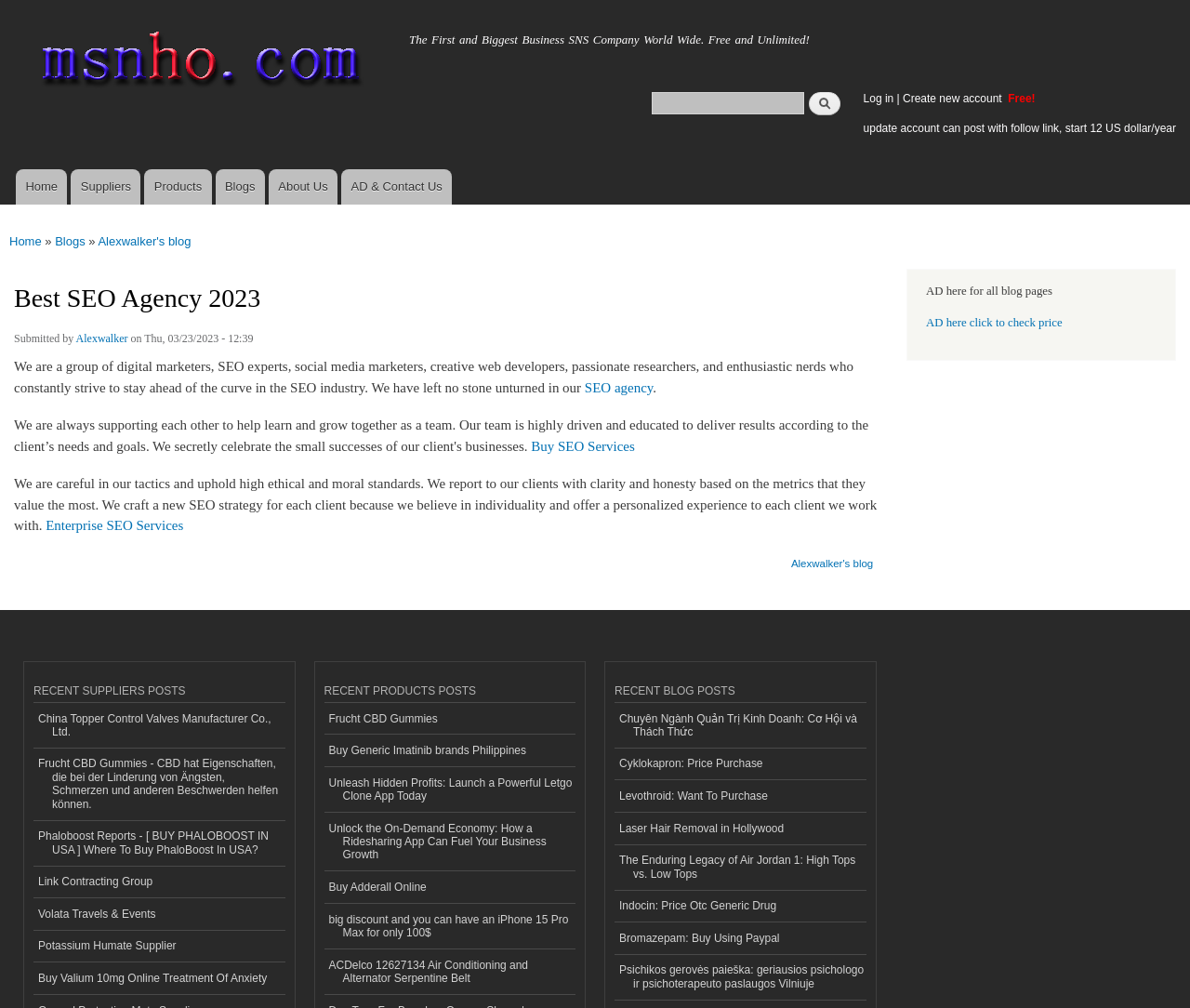Please find the bounding box coordinates of the element's region to be clicked to carry out this instruction: "Log in to the account".

[0.725, 0.091, 0.751, 0.104]